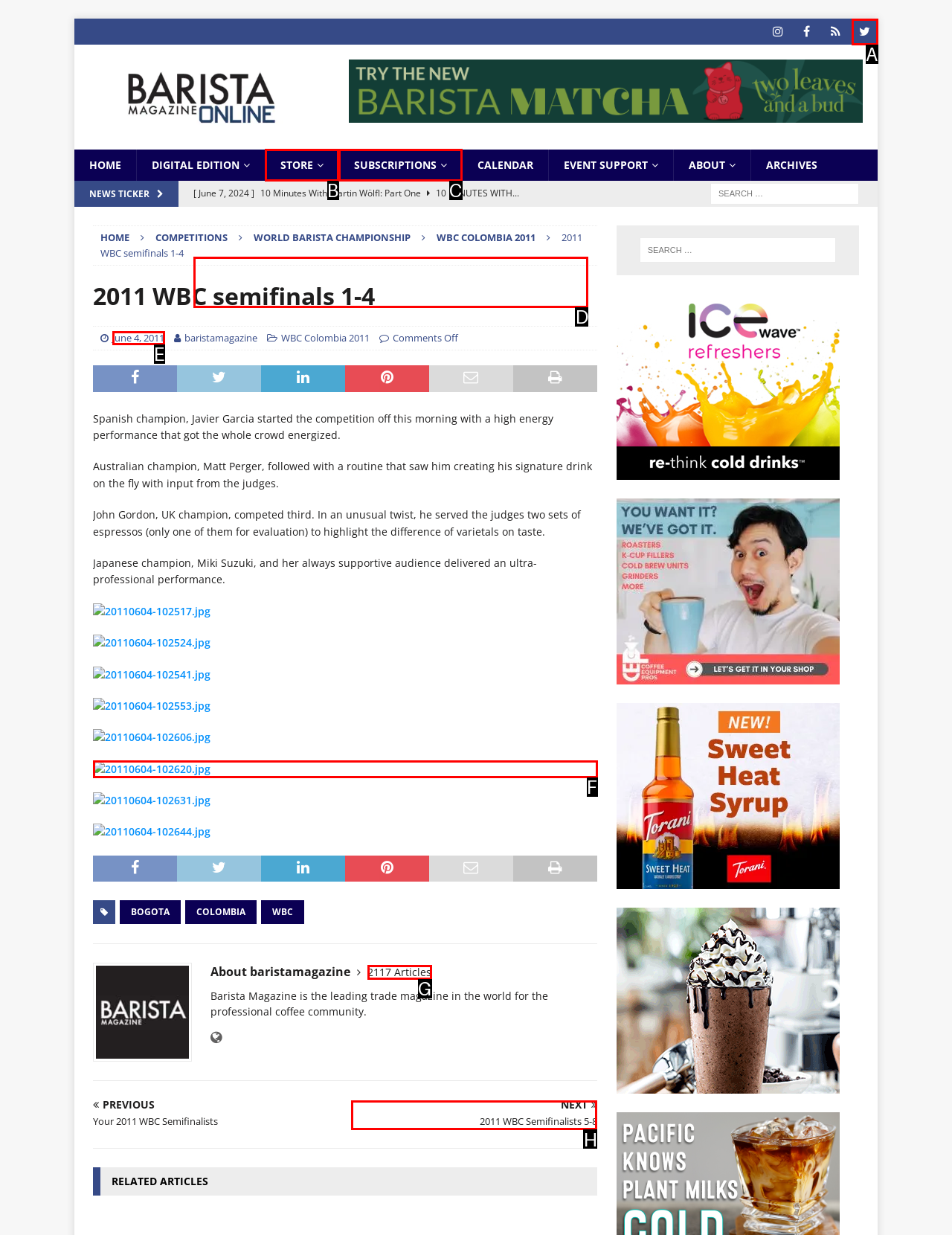Choose the HTML element you need to click to achieve the following task: Go to the next page of 2011 WBC semifinalists
Respond with the letter of the selected option from the given choices directly.

H